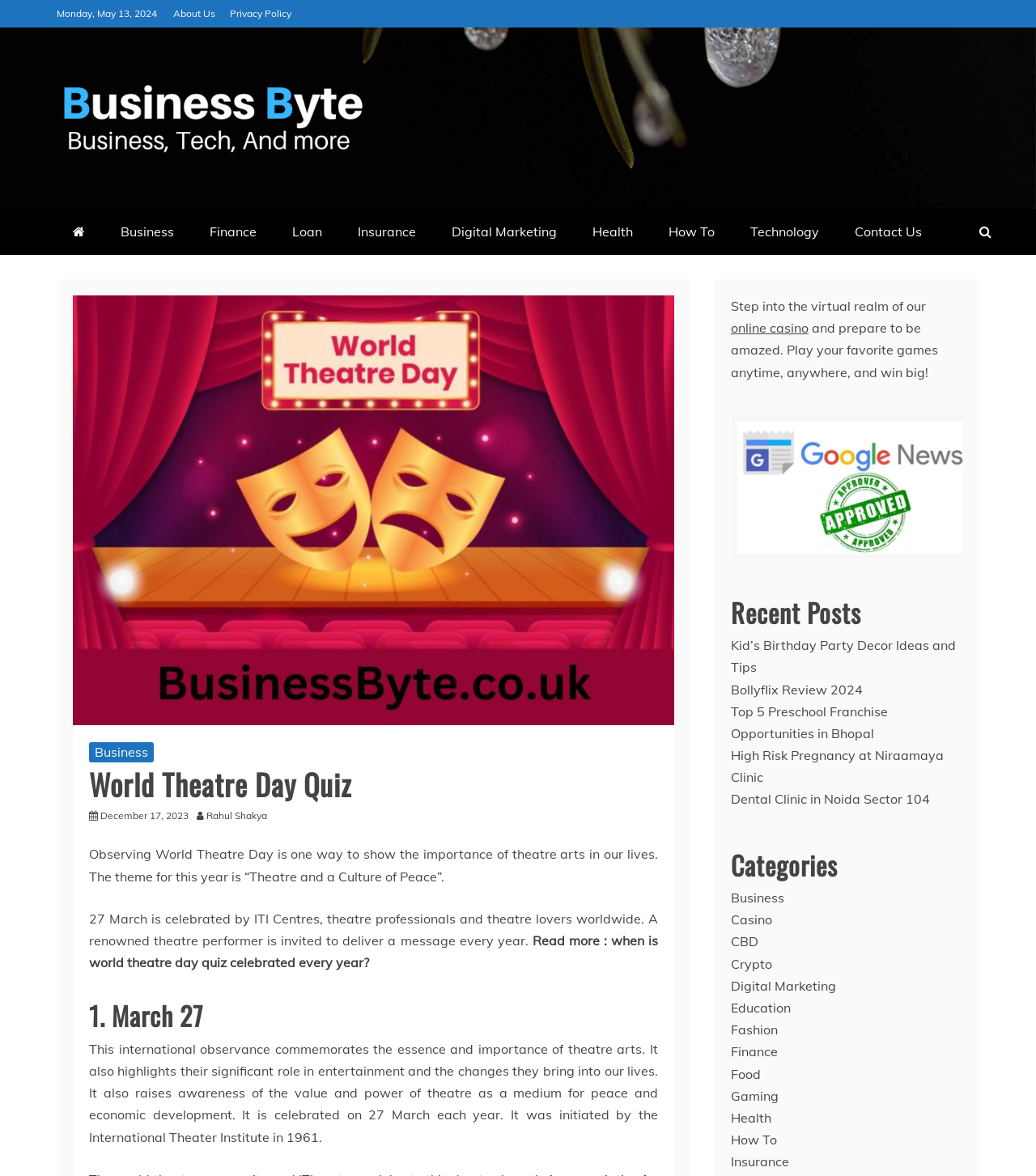What is the date of World Theatre Day?
Answer the question with a single word or phrase, referring to the image.

March 27